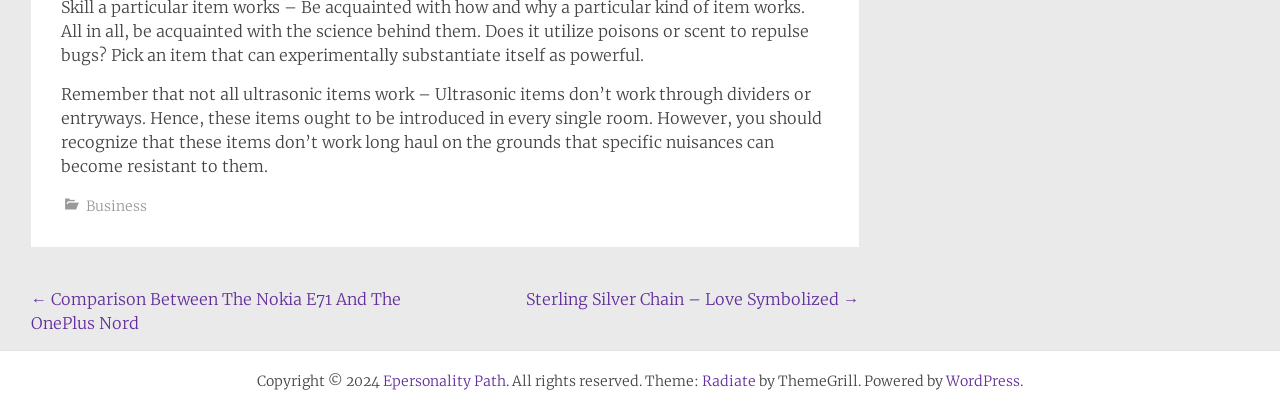What is the name of the theme used by the website?
From the details in the image, answer the question comprehensively.

The theme used by the website is 'Radiate', which is developed by ThemeGrill, as mentioned in the footer.